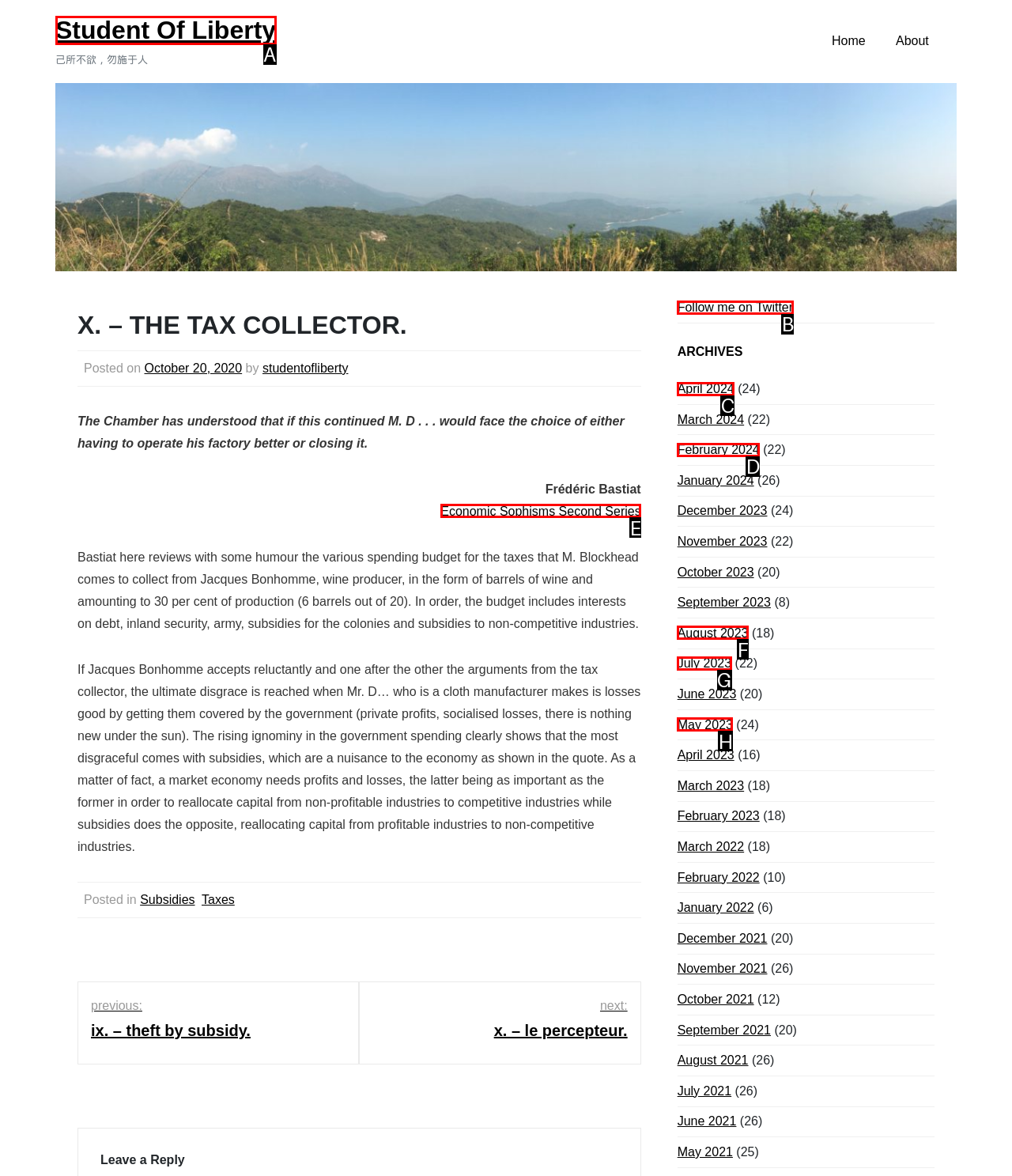Tell me the letter of the UI element to click in order to accomplish the following task: Click on the 'Follow me on Twitter' link
Answer with the letter of the chosen option from the given choices directly.

B